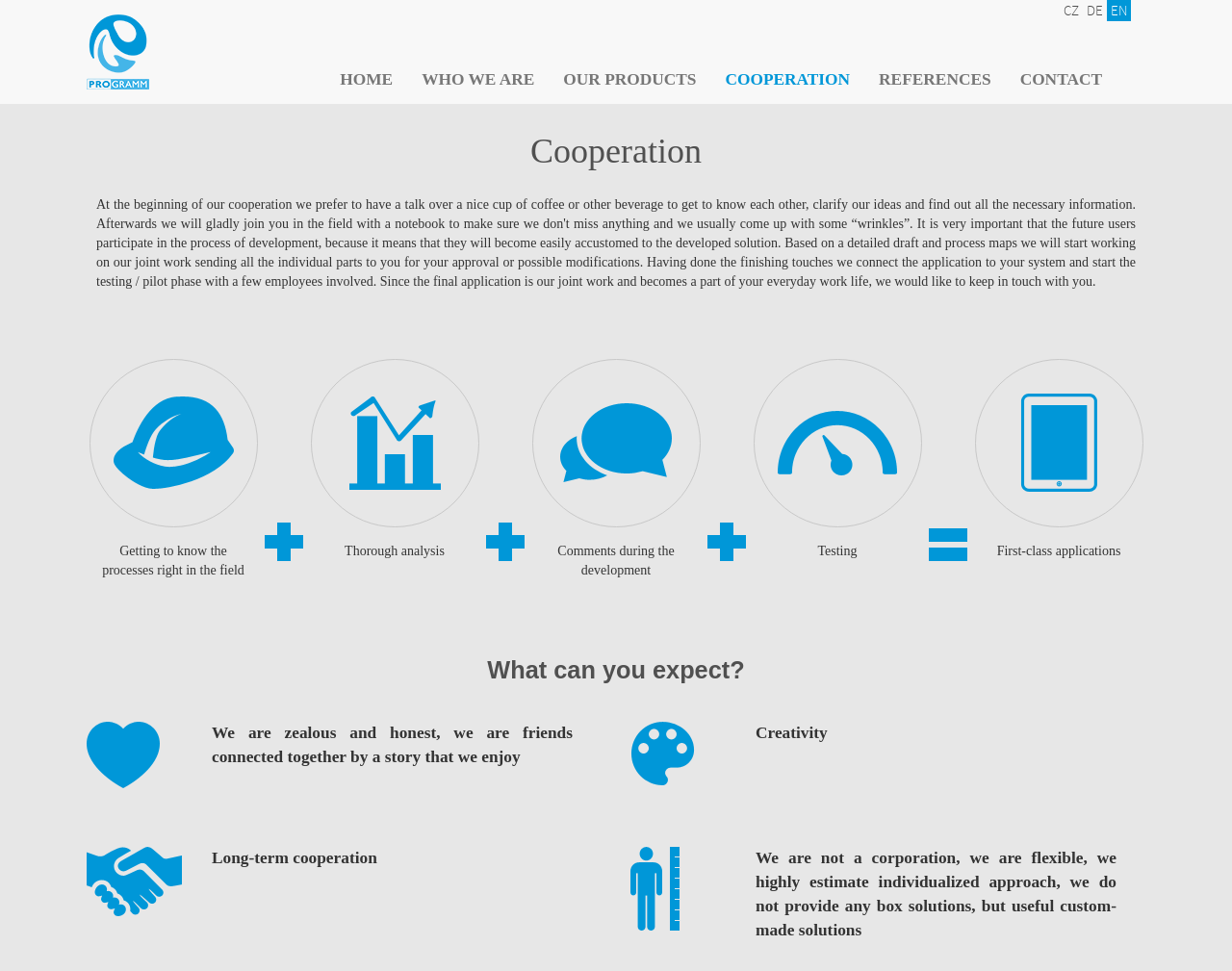For the following element description, predict the bounding box coordinates in the format (top-left x, top-left y, bottom-right x, bottom-right y). All values should be floating point numbers between 0 and 1. Description: Who we are

[0.331, 0.057, 0.446, 0.107]